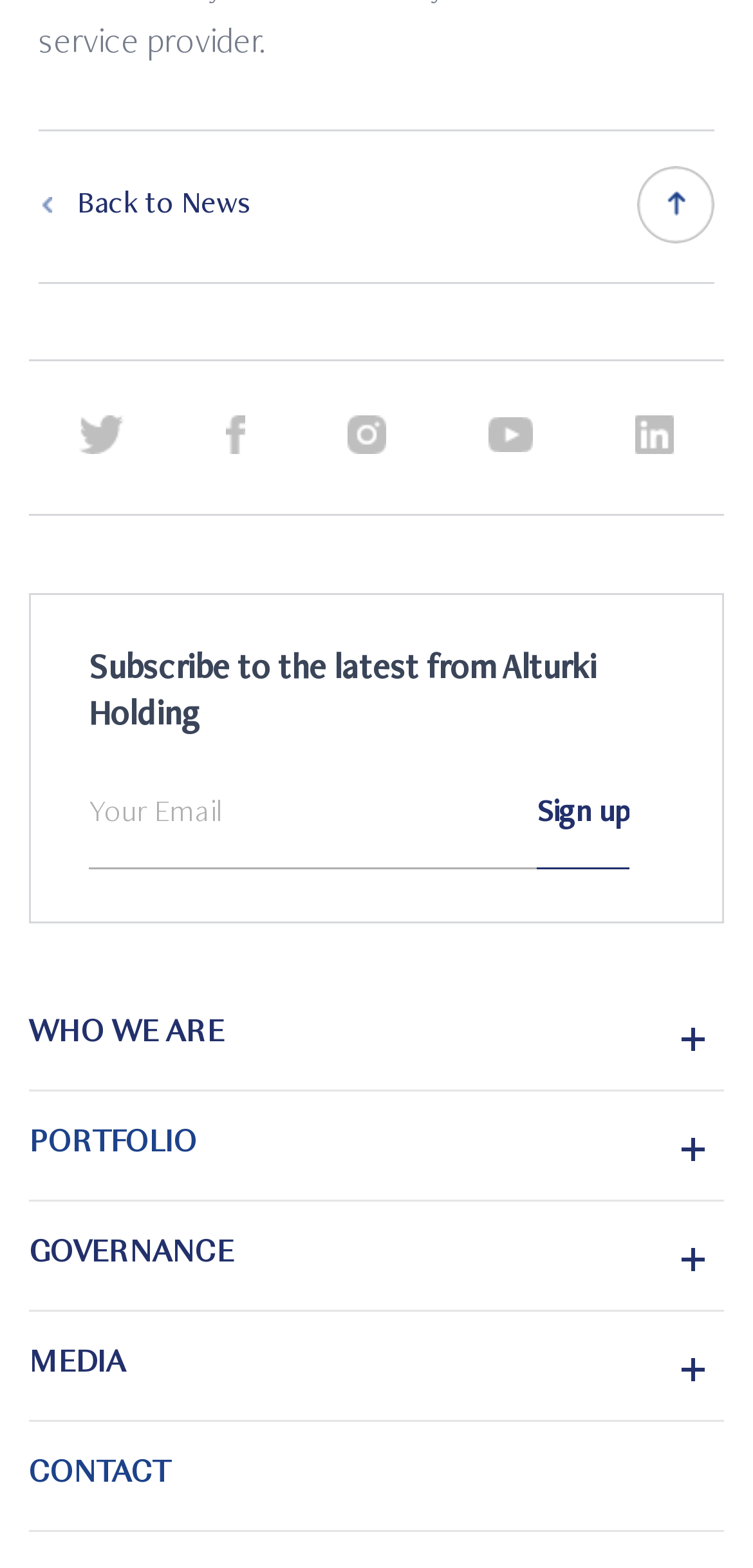Please determine the bounding box coordinates of the element's region to click for the following instruction: "Subscribe to the latest from Alturki Holding".

[0.118, 0.505, 0.882, 0.554]